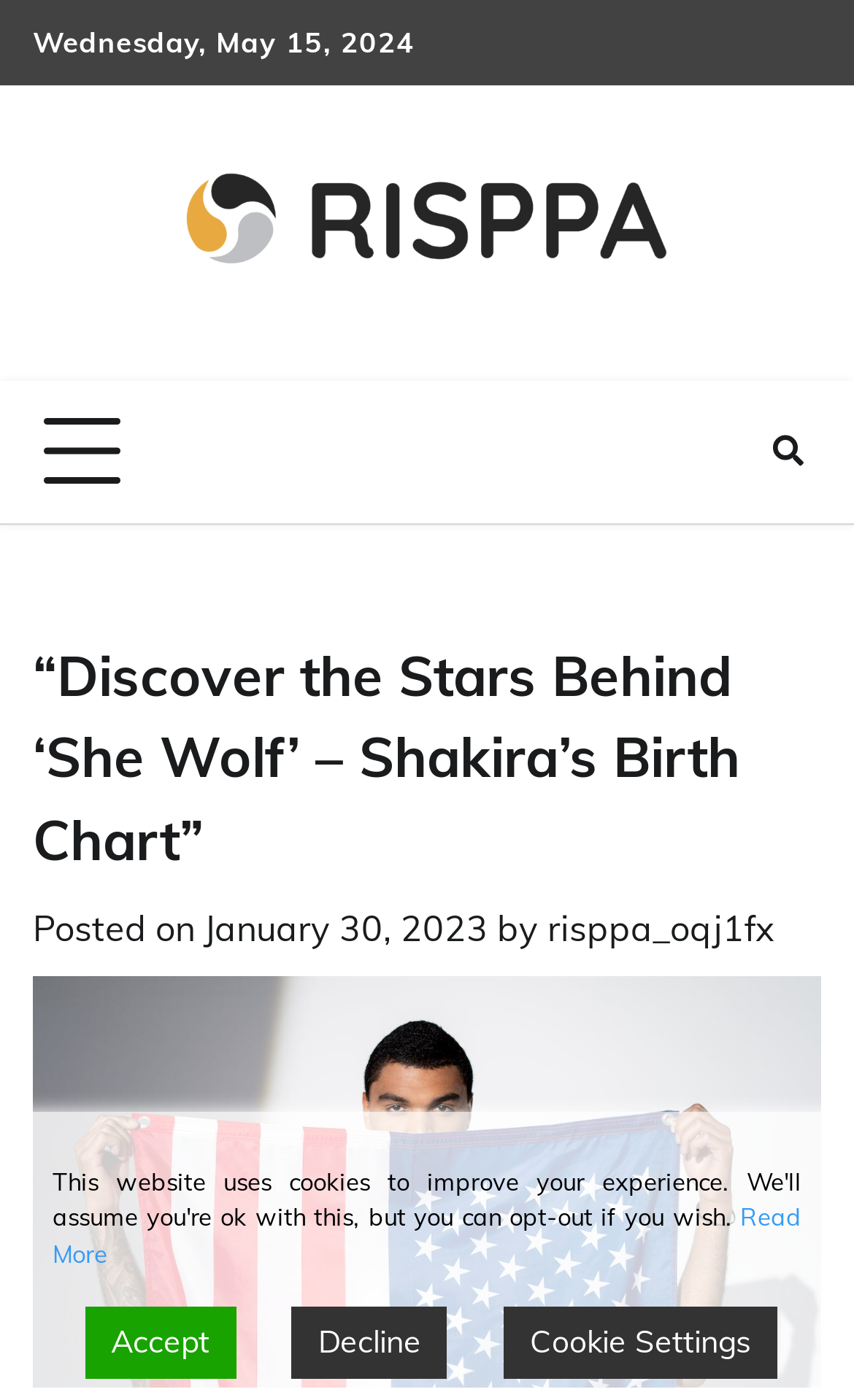Extract the main heading text from the webpage.

“Discover the Stars Behind ‘She Wolf’ – Shakira’s Birth Chart”